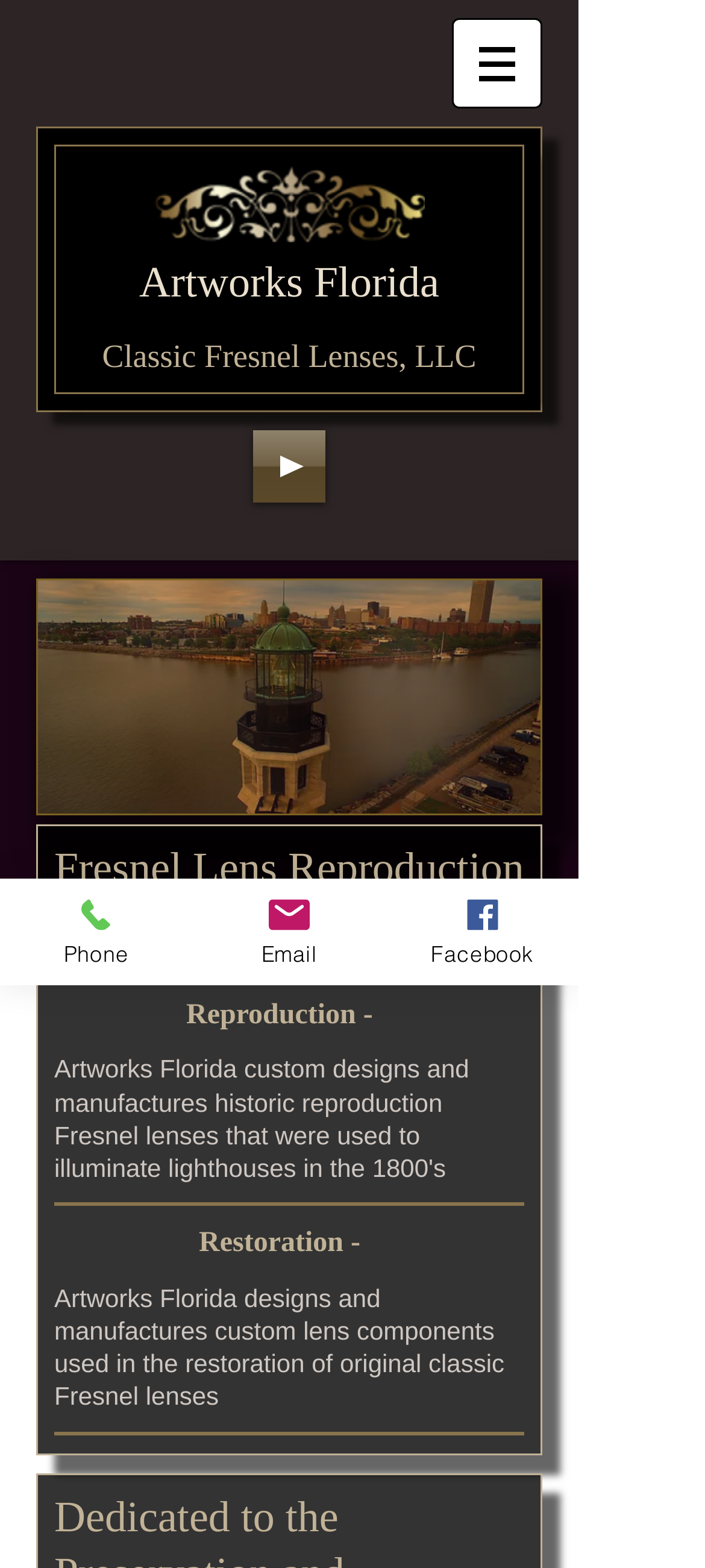What is the purpose of the application?
Refer to the image and respond with a one-word or short-phrase answer.

Audio player